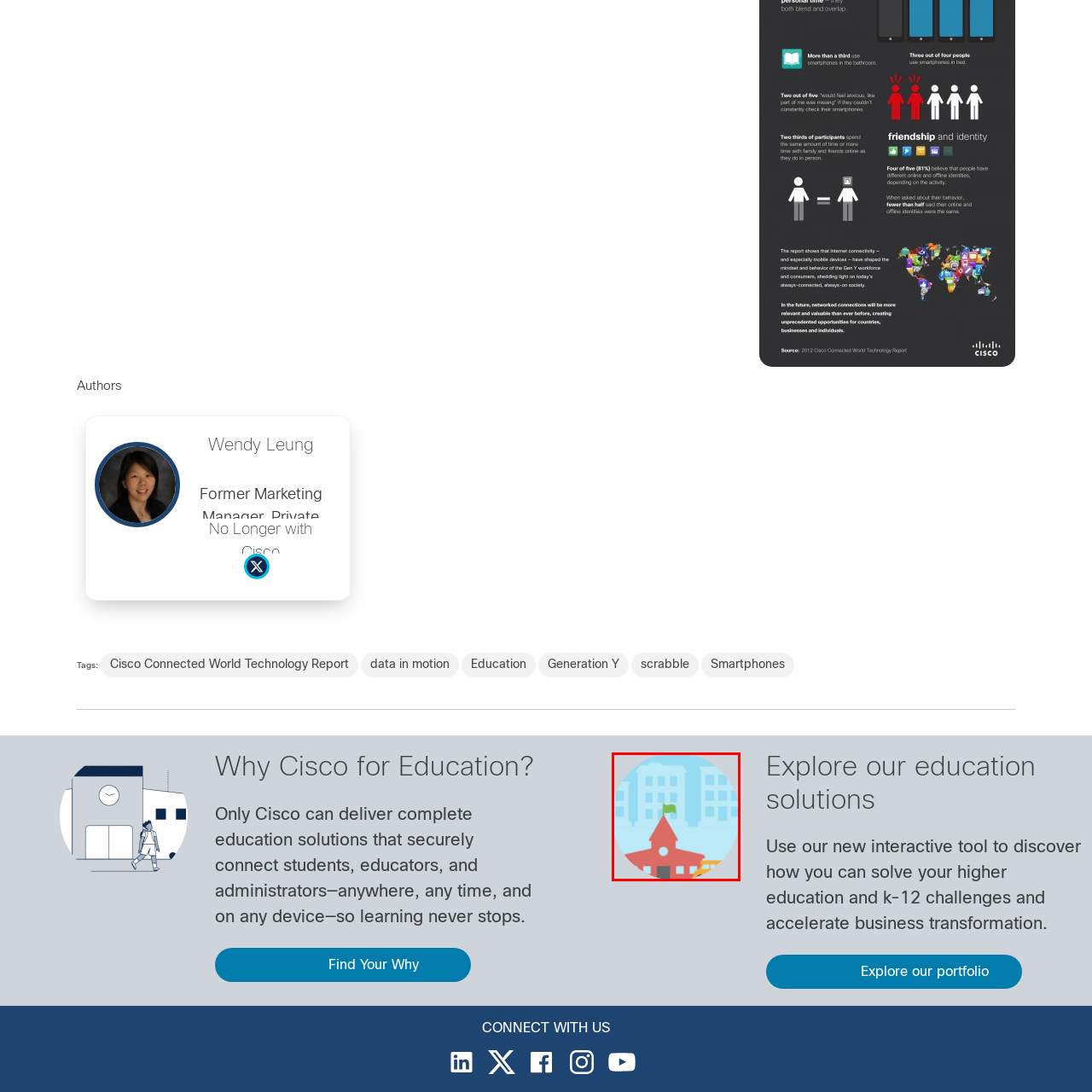What is the tone of the urban landscape?
Take a close look at the image within the red bounding box and respond to the question with detailed information.

The question asks about the tone of the urban landscape depicted in the image. According to the caption, the city buildings behind the school are stylized in soft blues and whites, creating a cheerful urban landscape, making the answer 'Cheerful'.